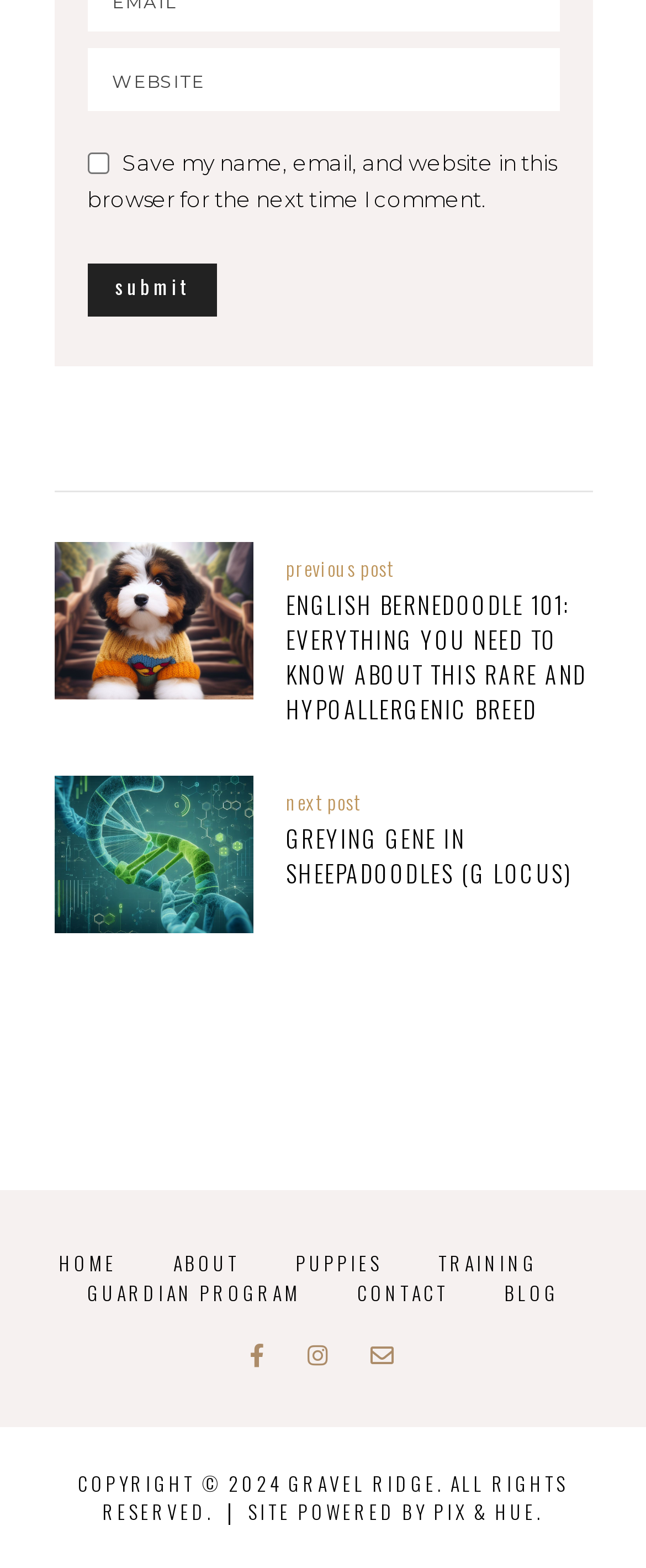Specify the bounding box coordinates of the area to click in order to follow the given instruction: "Enter website name."

[0.135, 0.031, 0.865, 0.071]